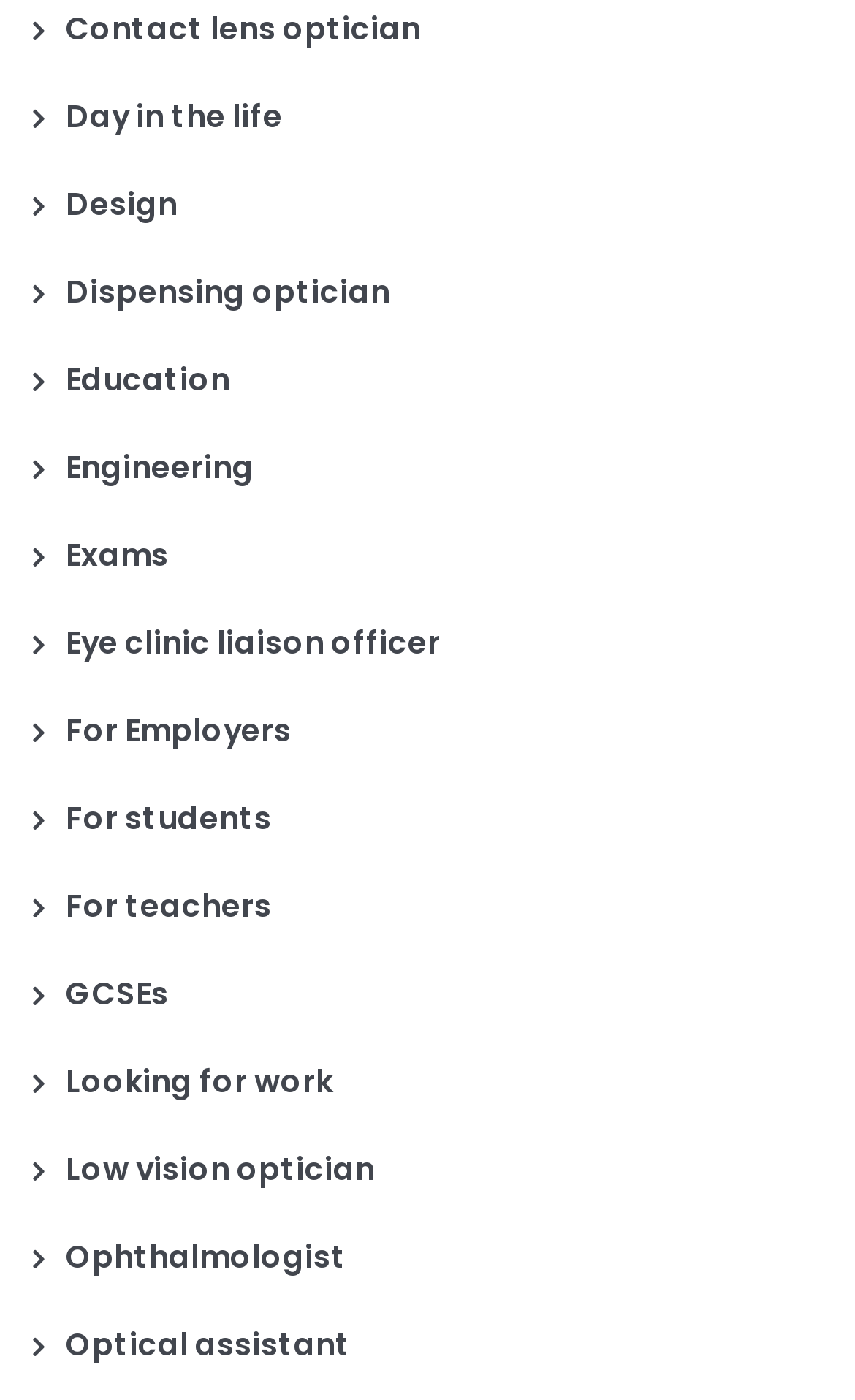Specify the bounding box coordinates of the area that needs to be clicked to achieve the following instruction: "Learn about day in the life".

[0.038, 0.067, 0.331, 0.098]